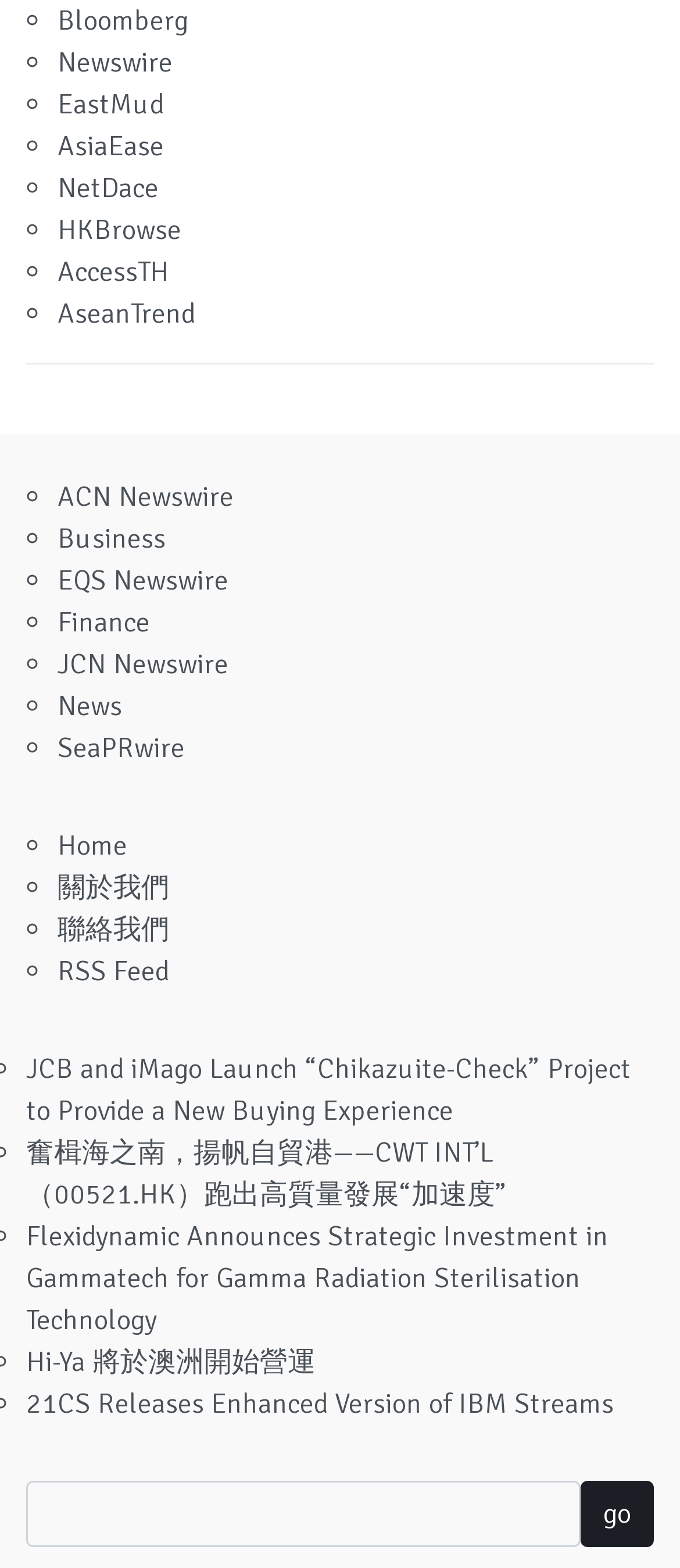Specify the bounding box coordinates (top-left x, top-left y, bottom-right x, bottom-right y) of the UI element in the screenshot that matches this description: AccessTH

[0.085, 0.162, 0.249, 0.184]